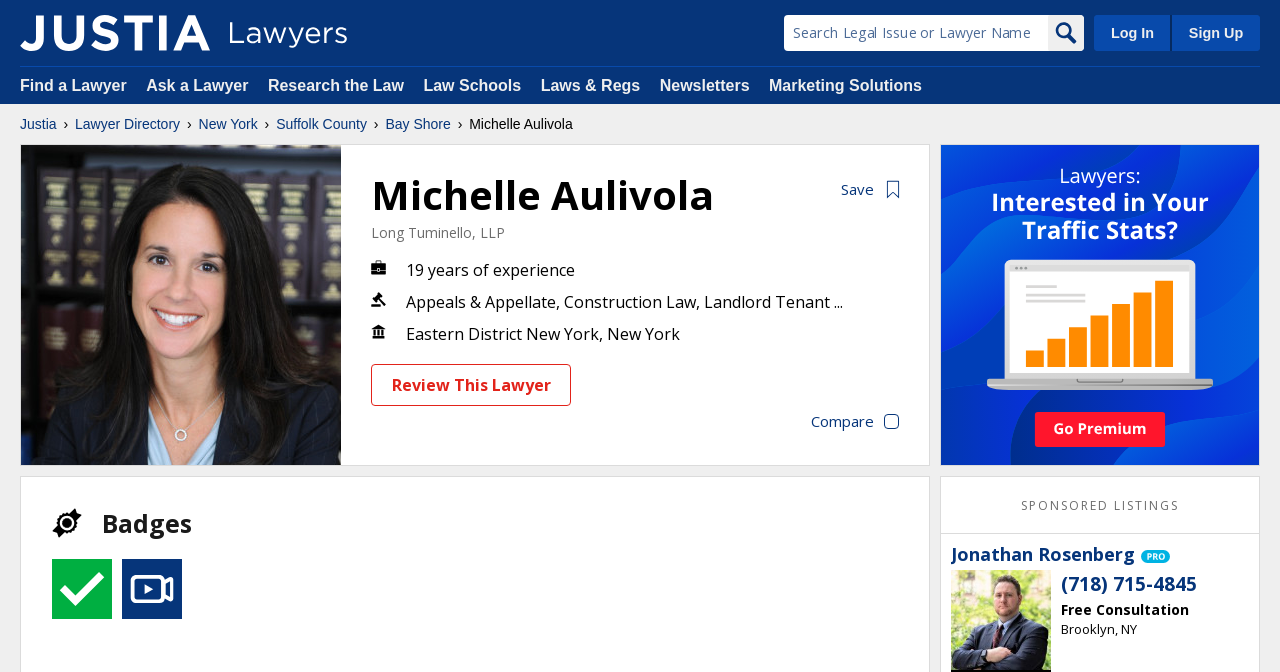Ascertain the bounding box coordinates for the UI element detailed here: "Sponsored Listings". The coordinates should be provided as [left, top, right, bottom] with each value being a float between 0 and 1.

[0.798, 0.74, 0.921, 0.765]